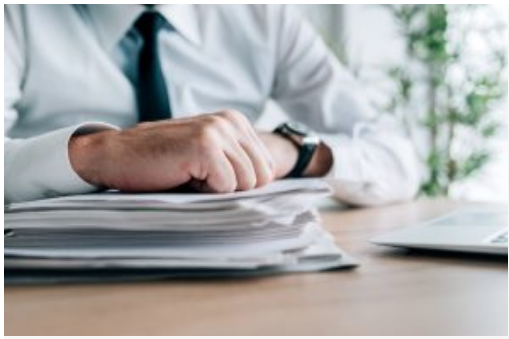Is the laptop open?
Please answer using one word or phrase, based on the screenshot.

Unknown